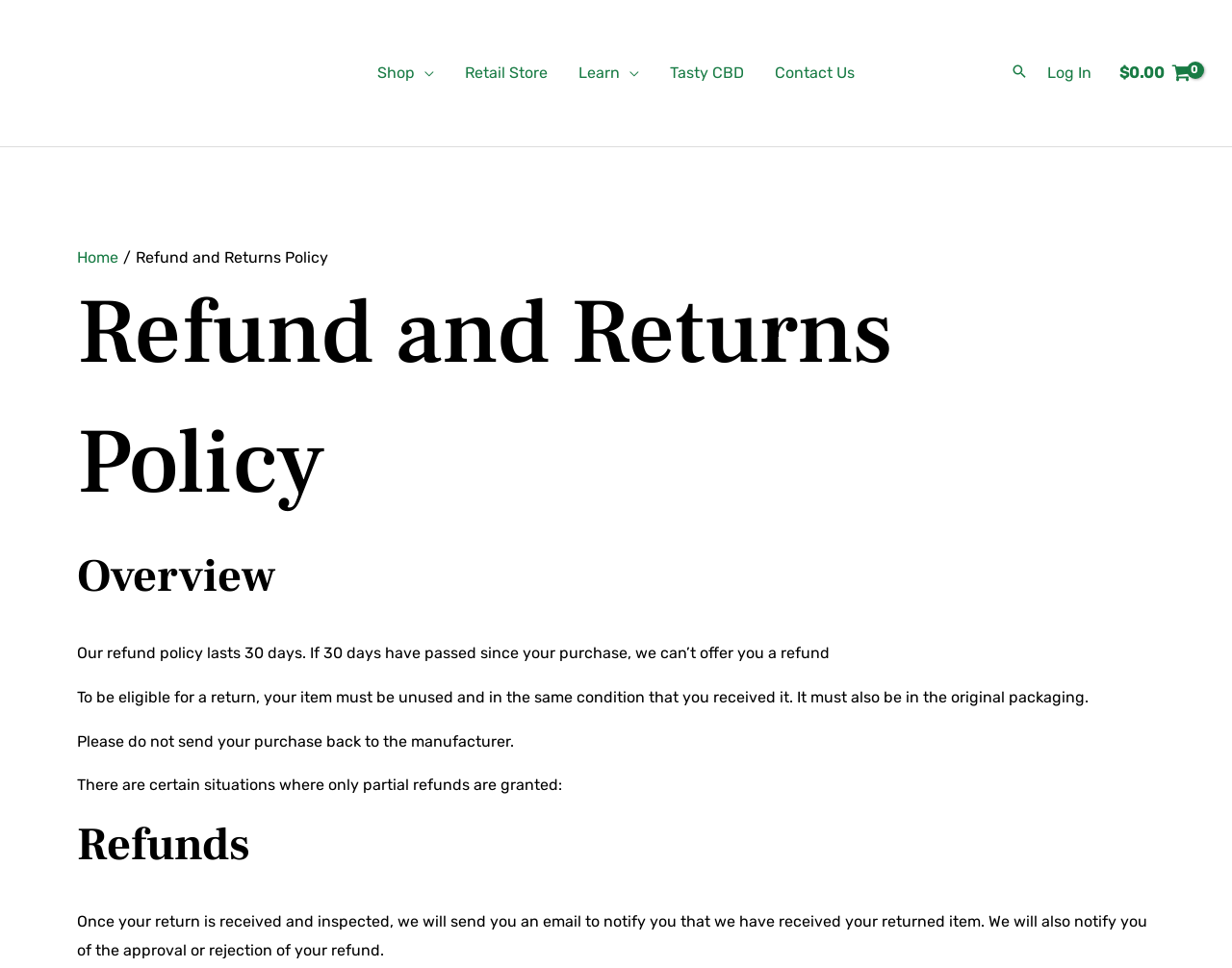Find the bounding box coordinates for the element that must be clicked to complete the instruction: "Search for products". The coordinates should be four float numbers between 0 and 1, indicated as [left, top, right, bottom].

[0.82, 0.065, 0.835, 0.086]